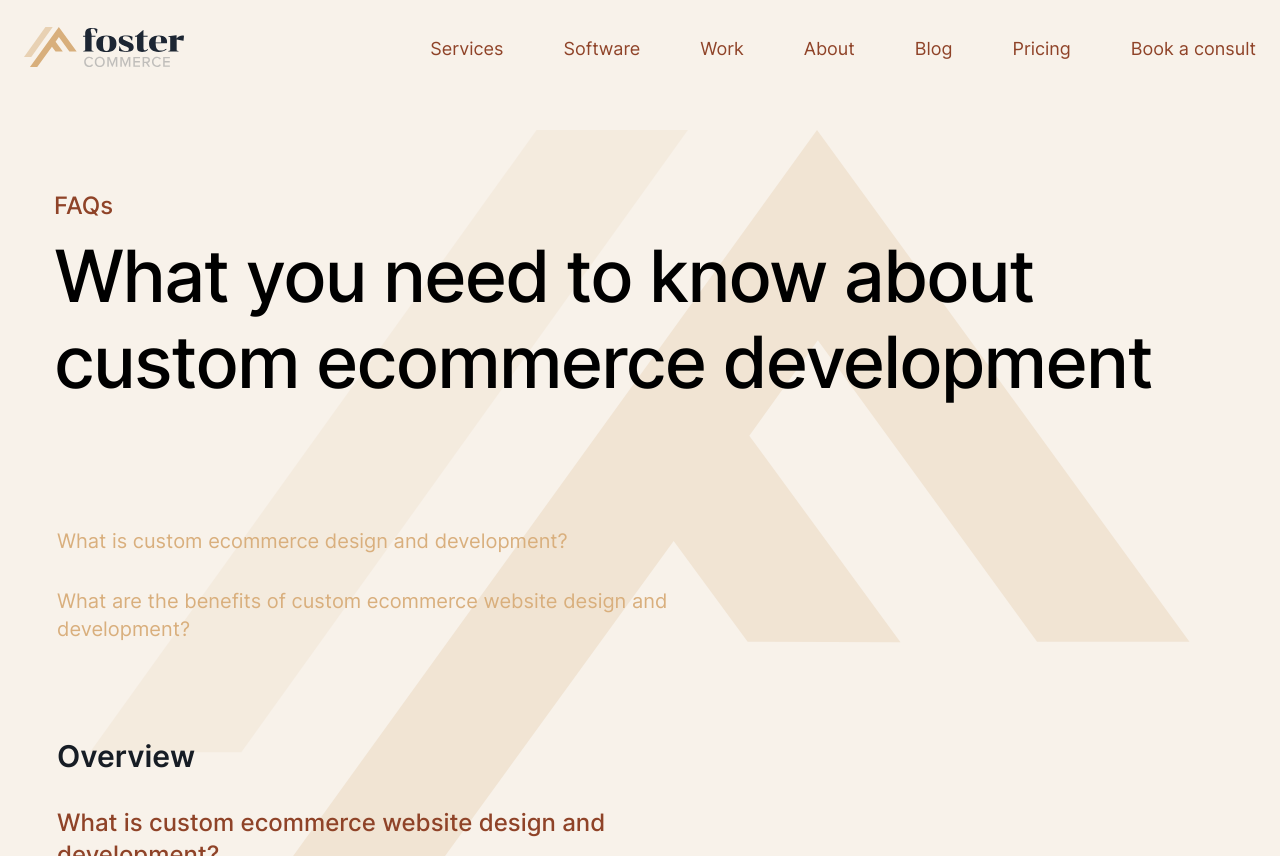Respond with a single word or phrase to the following question:
What is the topic of the main content section?

Custom ecommerce development